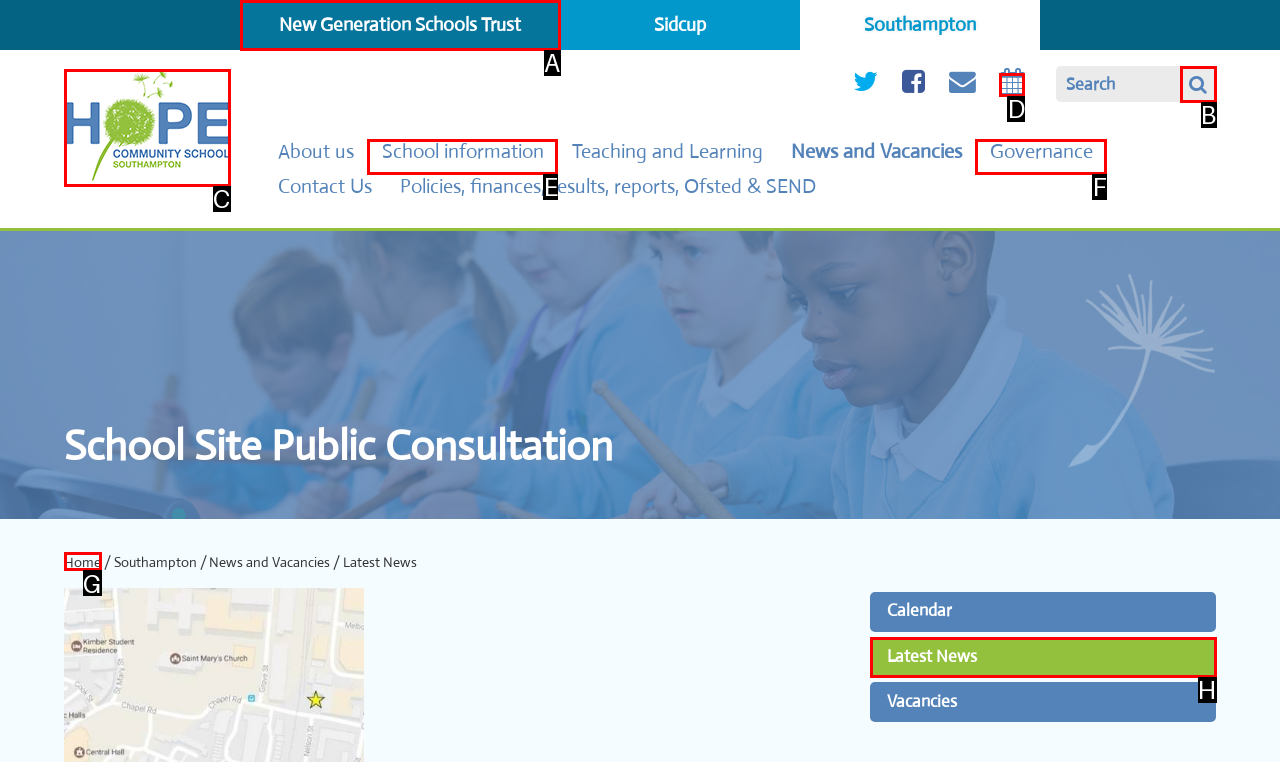Select the appropriate letter to fulfill the given instruction: Check latest news
Provide the letter of the correct option directly.

H